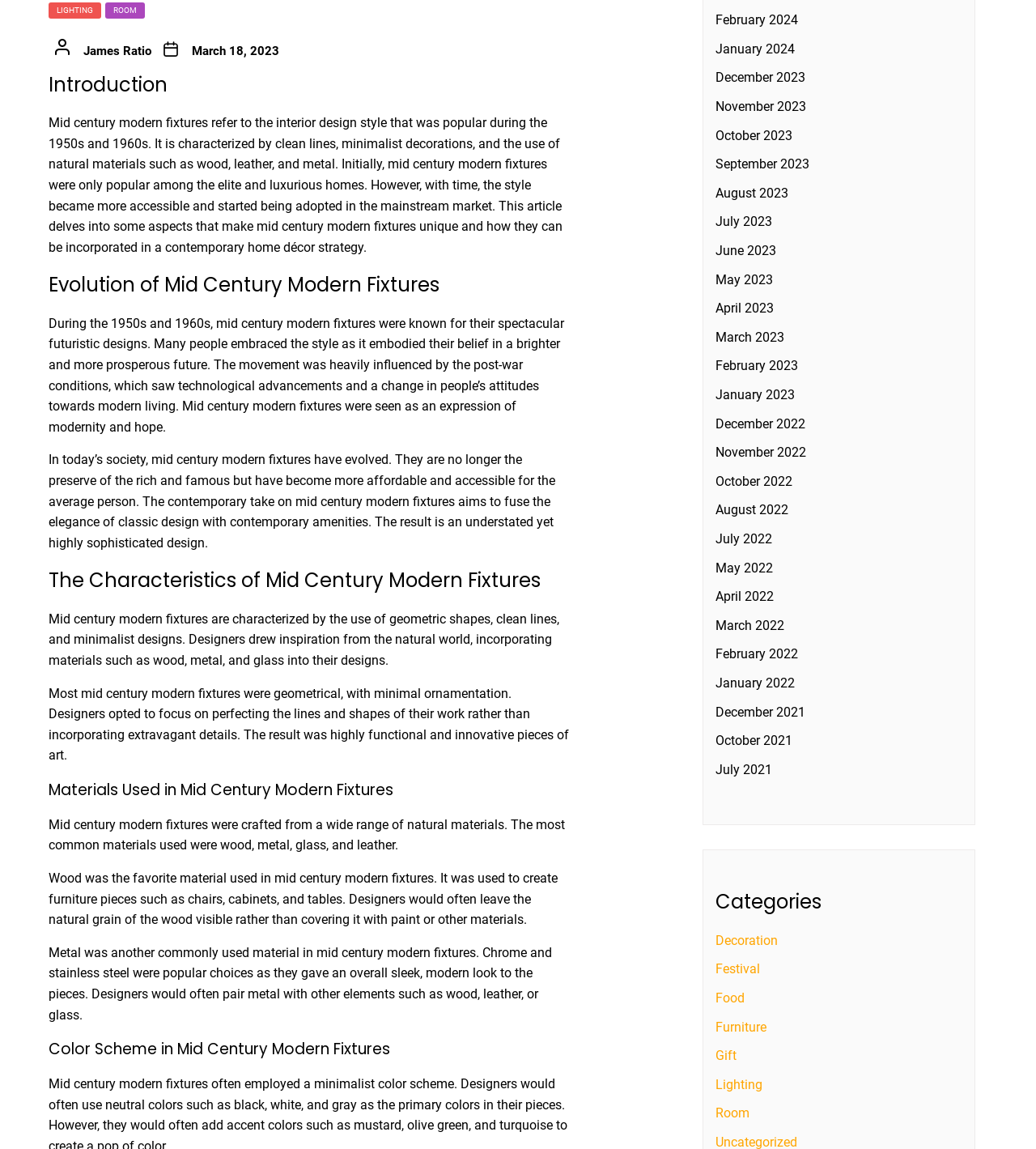Determine the bounding box coordinates of the region that needs to be clicked to achieve the task: "View Energy & Environment category".

None